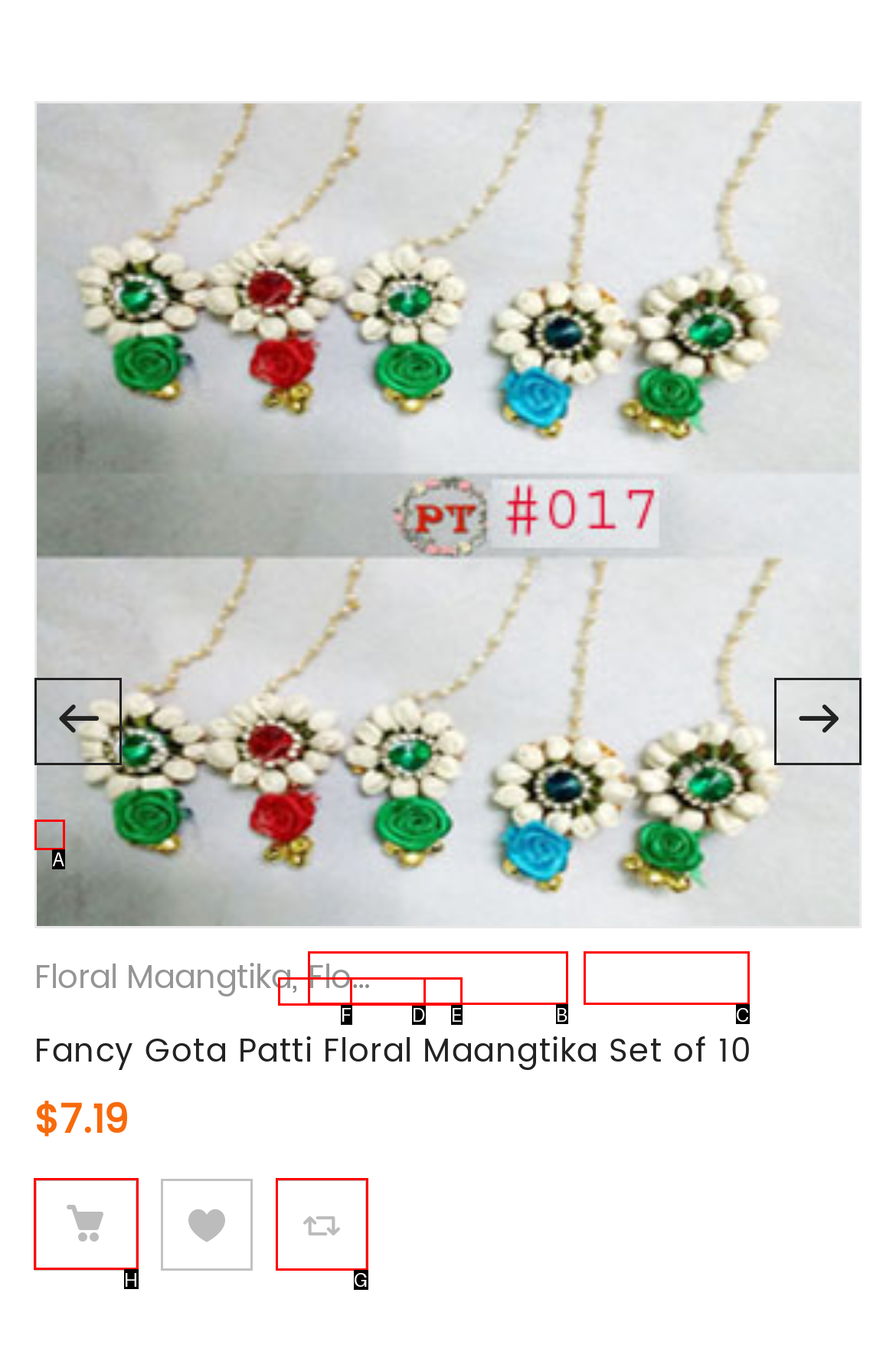Based on the task: Add to cart, which UI element should be clicked? Answer with the letter that corresponds to the correct option from the choices given.

H